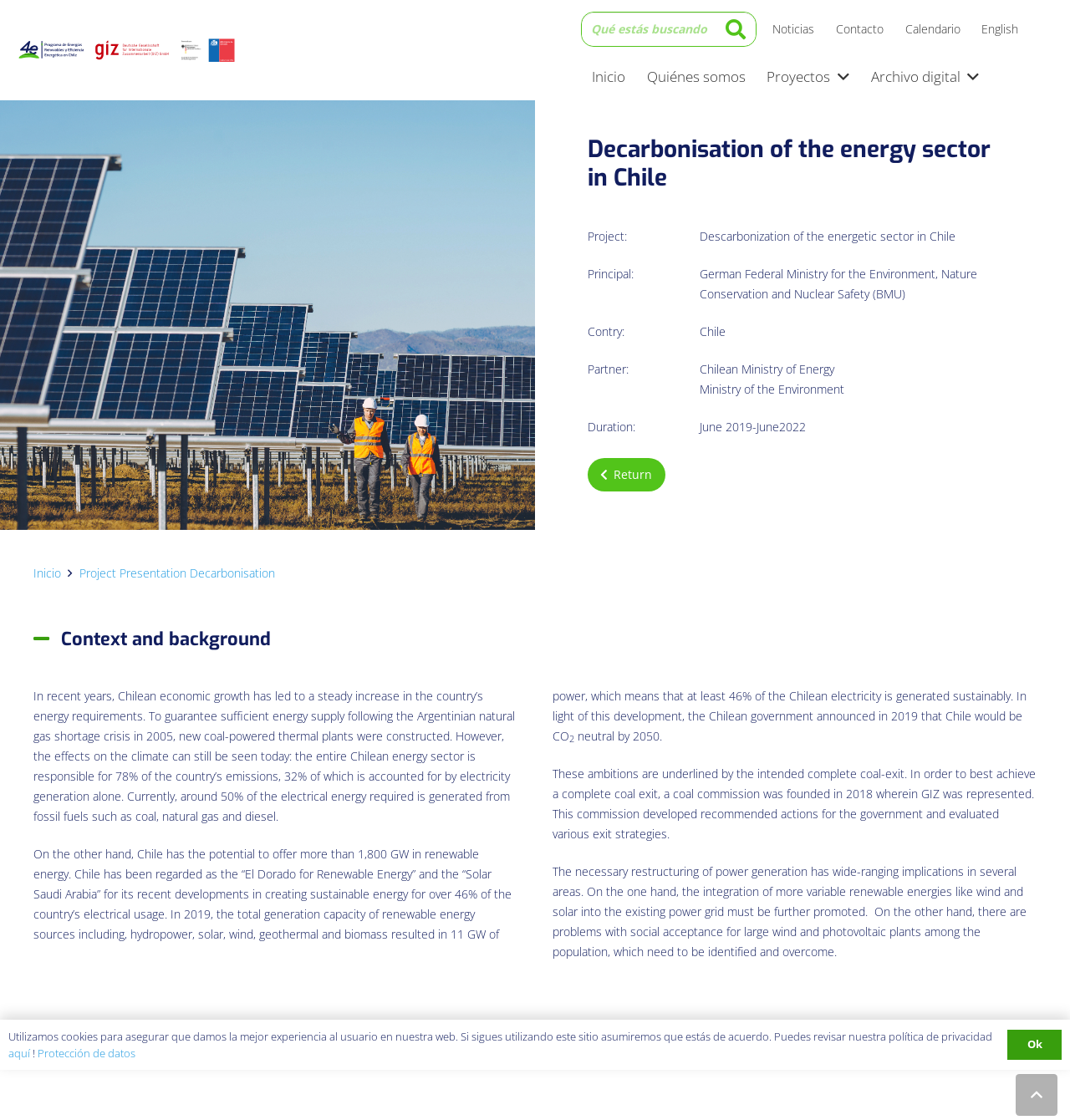Provide the bounding box coordinates, formatted as (top-left x, top-left y, bottom-right x, bottom-right y), with all values being floating point numbers between 0 and 1. Identify the bounding box of the UI element that matches the description: aria-label="Enlace"

[0.084, 0.034, 0.161, 0.056]